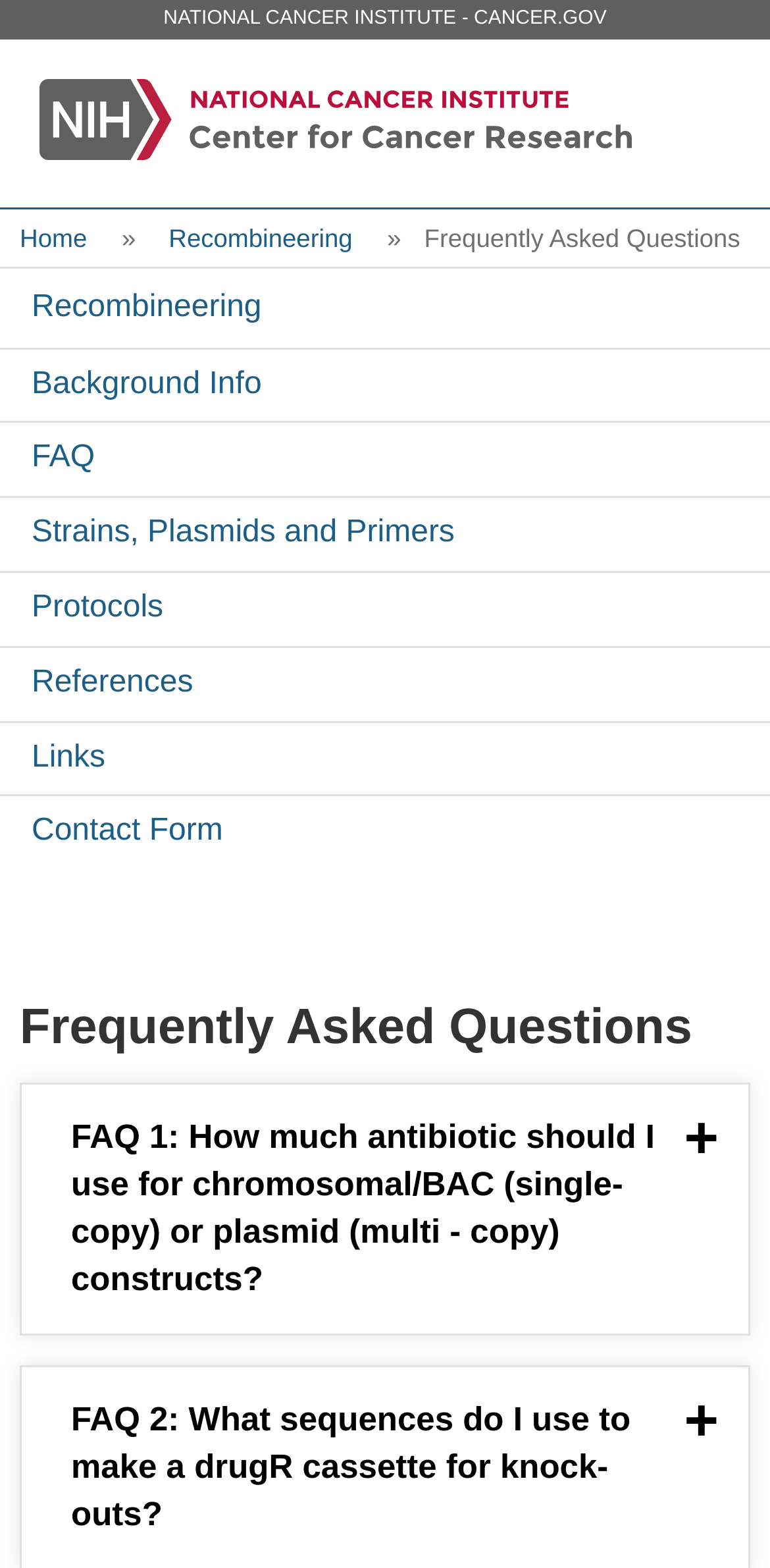Given the element description "Strains, Plasmids and Primers" in the screenshot, predict the bounding box coordinates of that UI element.

[0.0, 0.318, 1.0, 0.364]